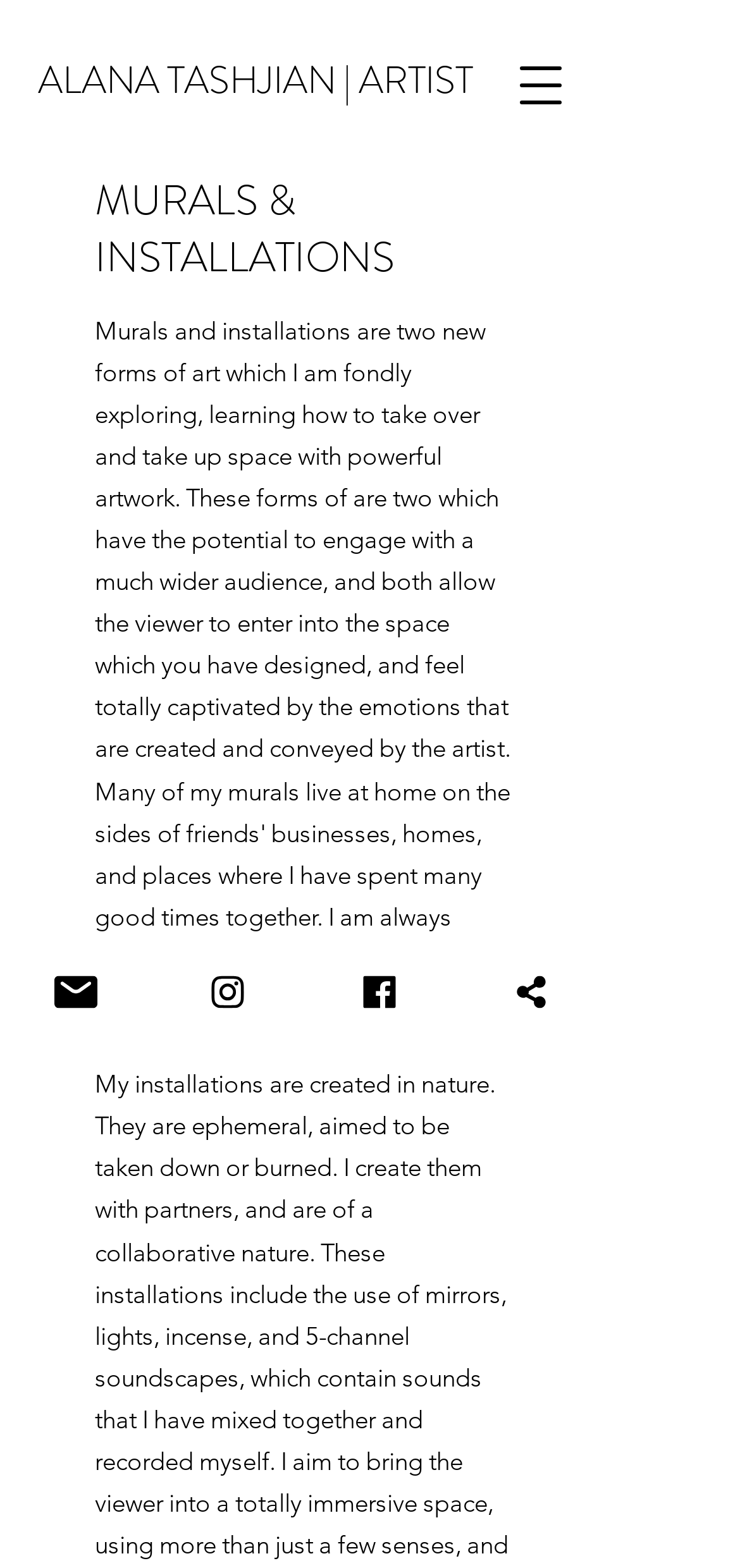How many custom actions are available?
Using the image as a reference, give a one-word or short phrase answer.

1